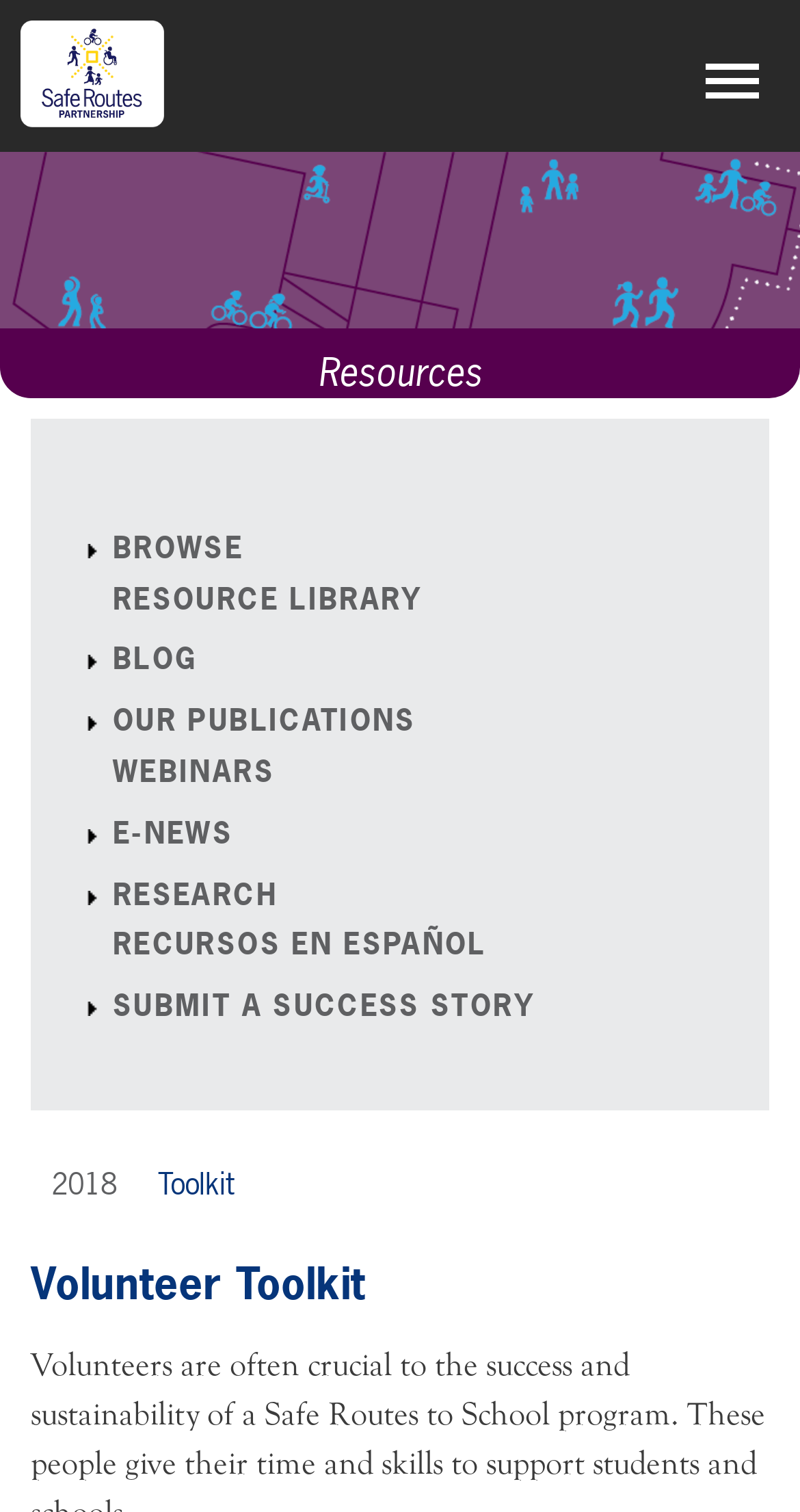Find and provide the bounding box coordinates for the UI element described here: "parent_node: jtpatry title="RSS feed"". The coordinates should be given as four float numbers between 0 and 1: [left, top, right, bottom].

None